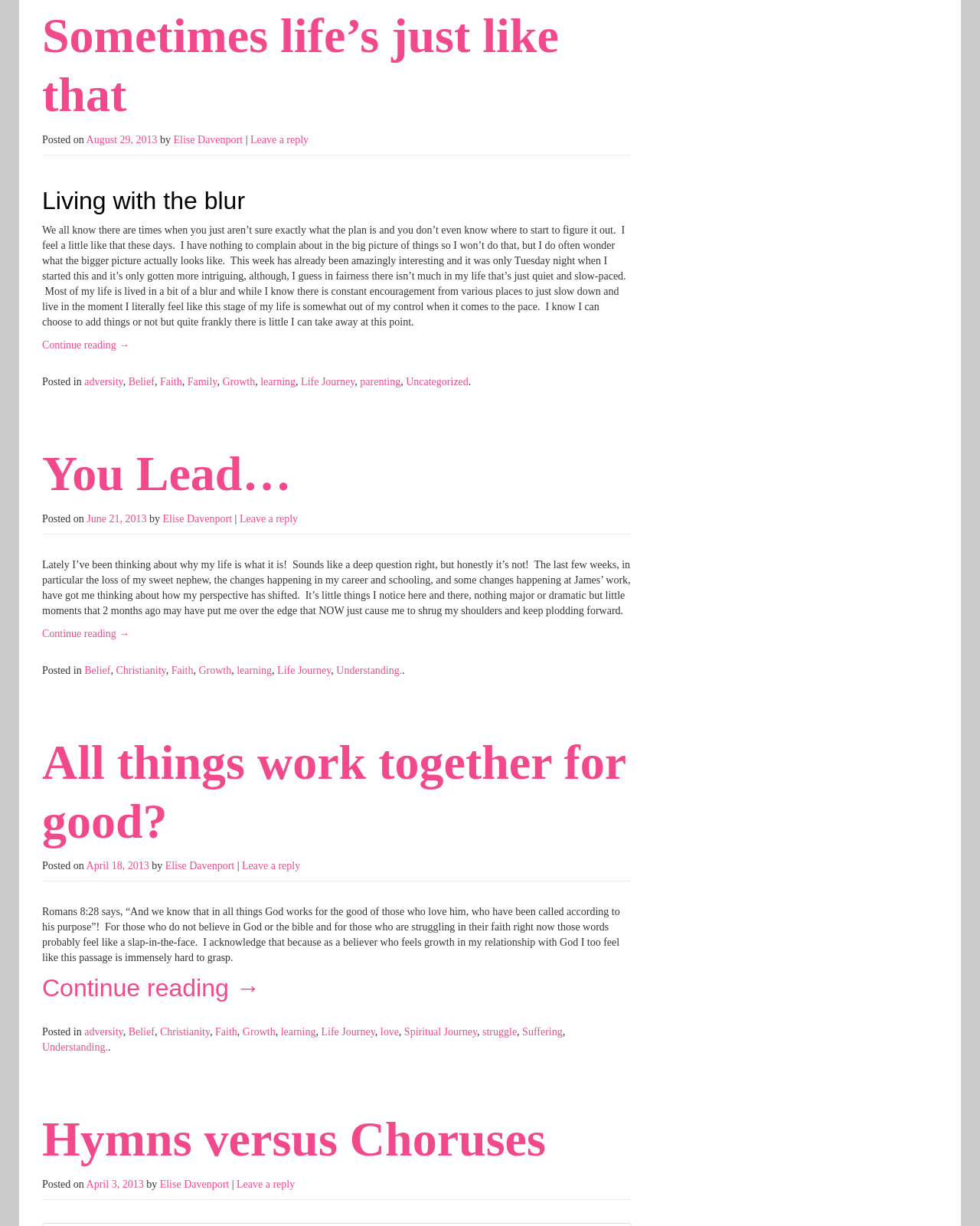Provide a one-word or brief phrase answer to the question:
What is the title of the first article?

Sometimes life’s just like that